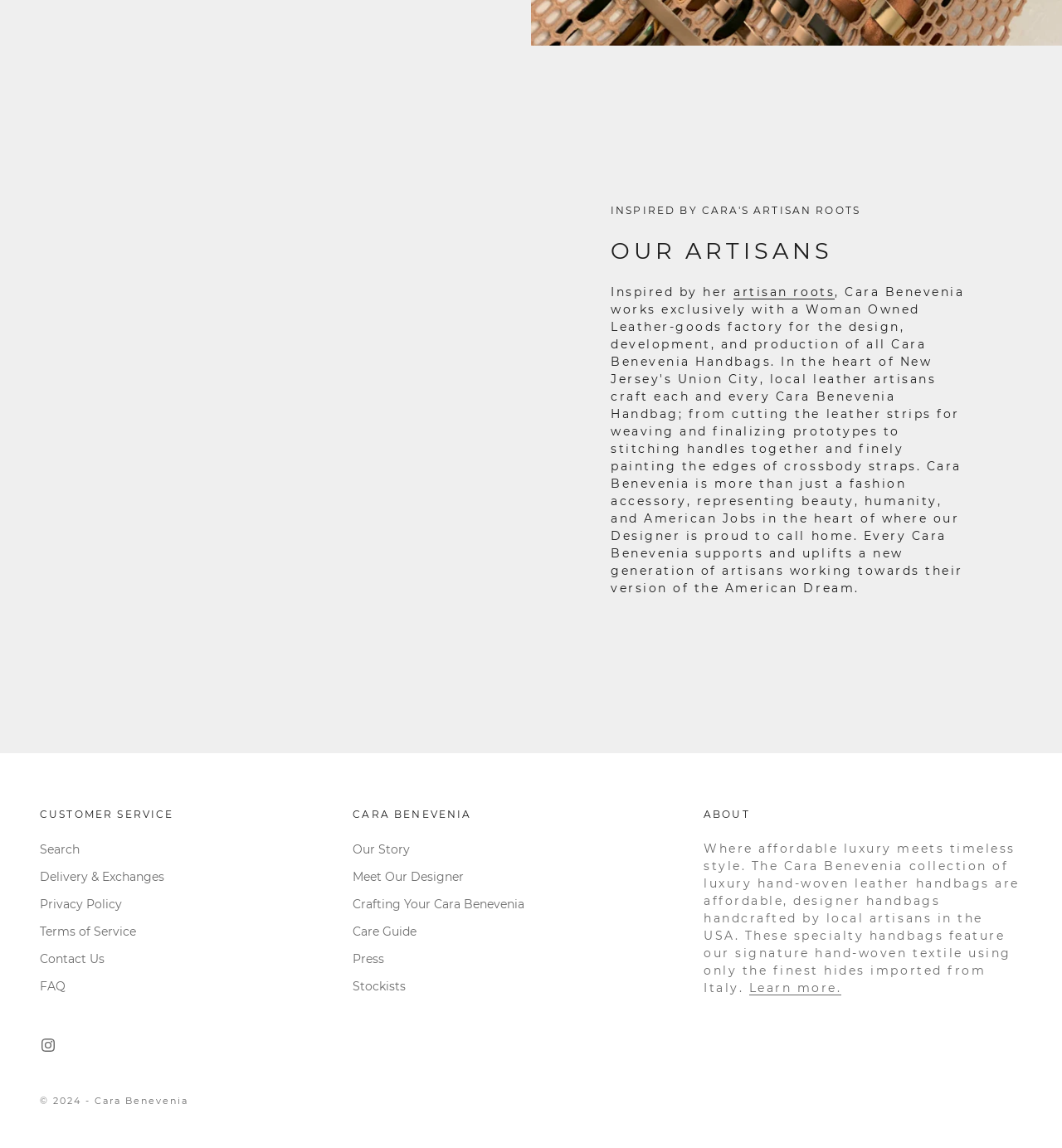Using the given description, provide the bounding box coordinates formatted as (top-left x, top-left y, bottom-right x, bottom-right y), with all values being floating point numbers between 0 and 1. Description: Crafting Your Cara Benevenia

[0.332, 0.781, 0.494, 0.794]